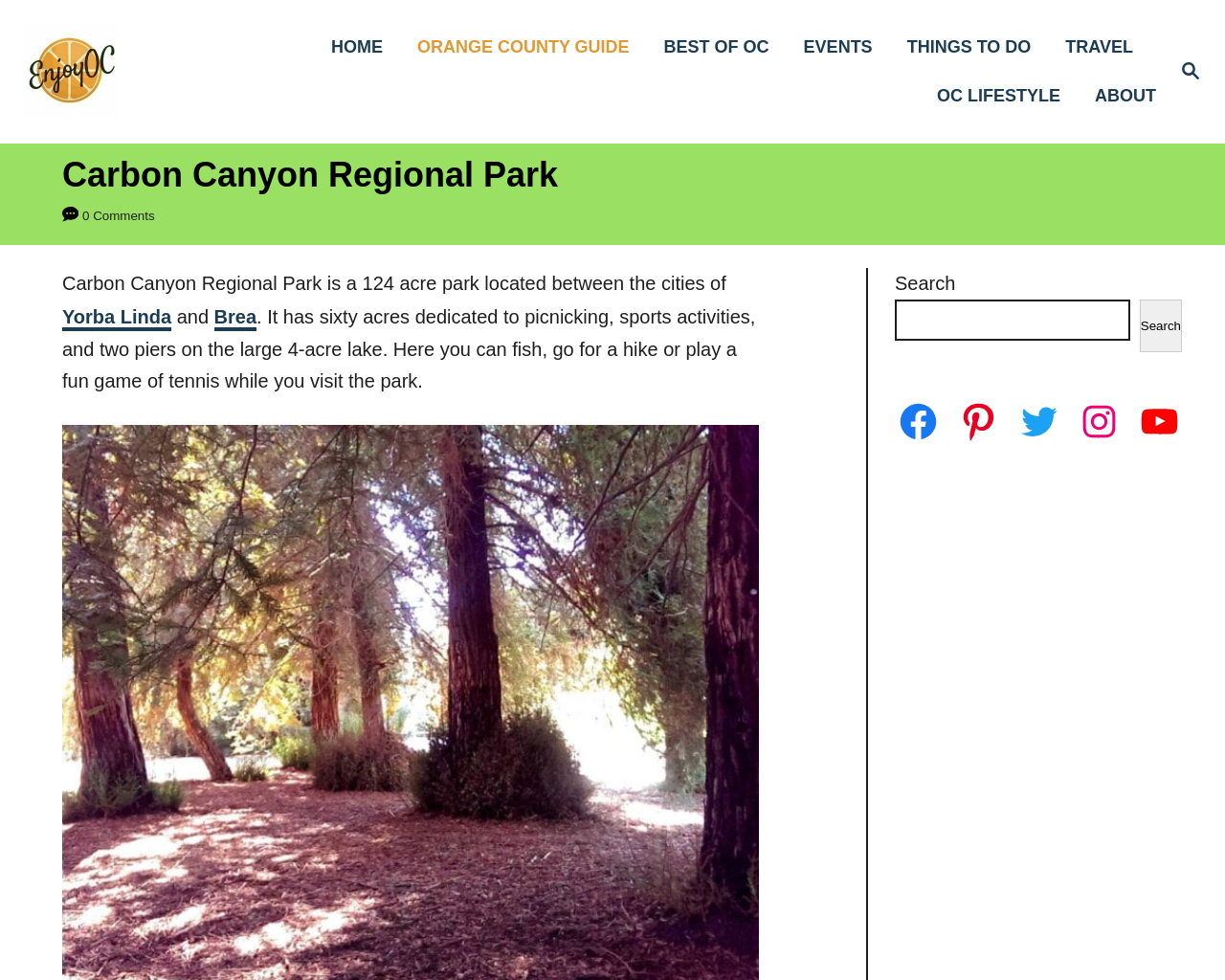Answer the following query with a single word or phrase:
What is the name of the park?

Carbon Canyon Regional Park